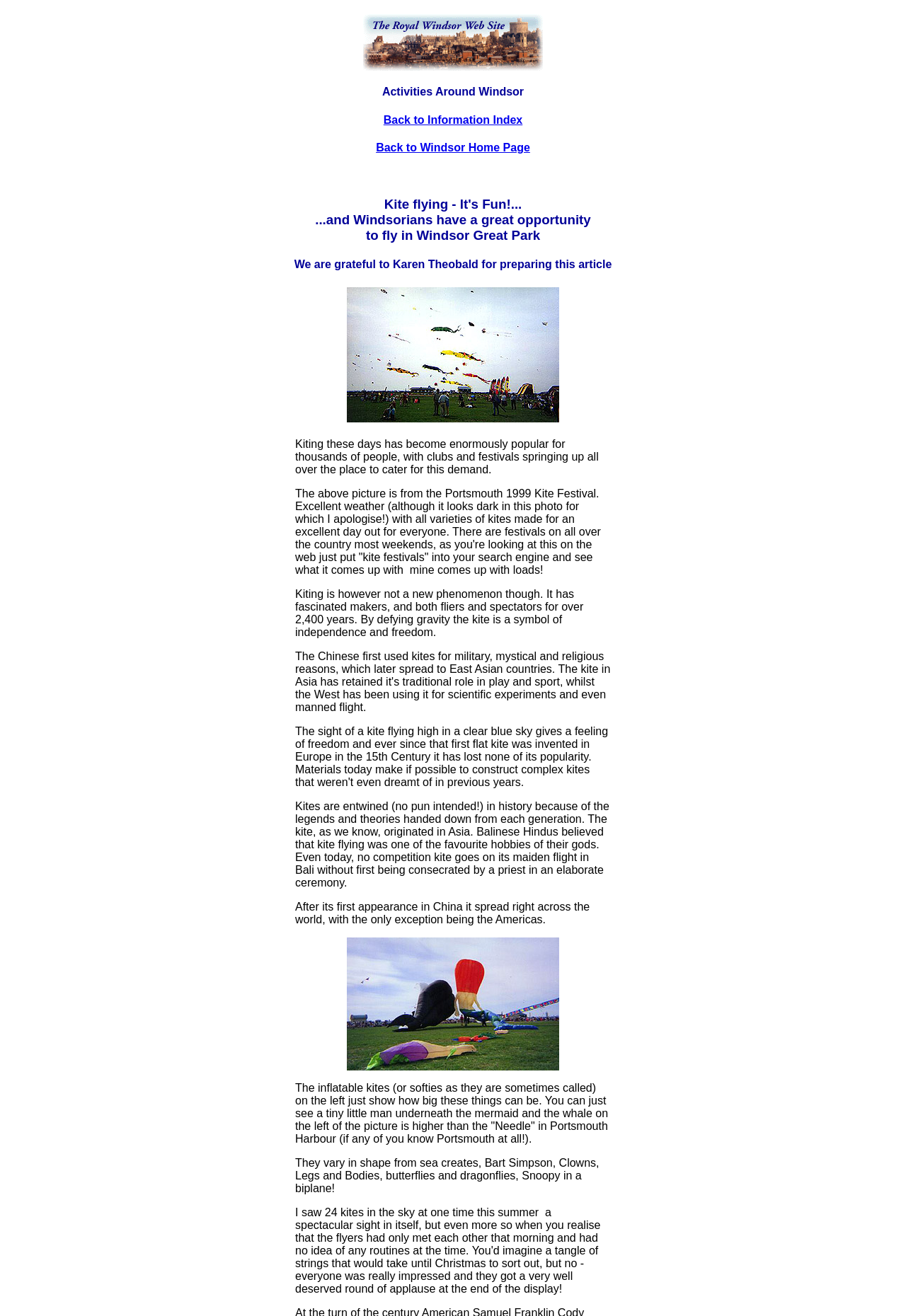Who prepared the article on kite flying?
Please give a detailed and elaborate answer to the question.

The webpage mentions 'We are grateful to Karen Theobald for preparing this article' which indicates that Karen Theobald is the author of the article on kite flying.